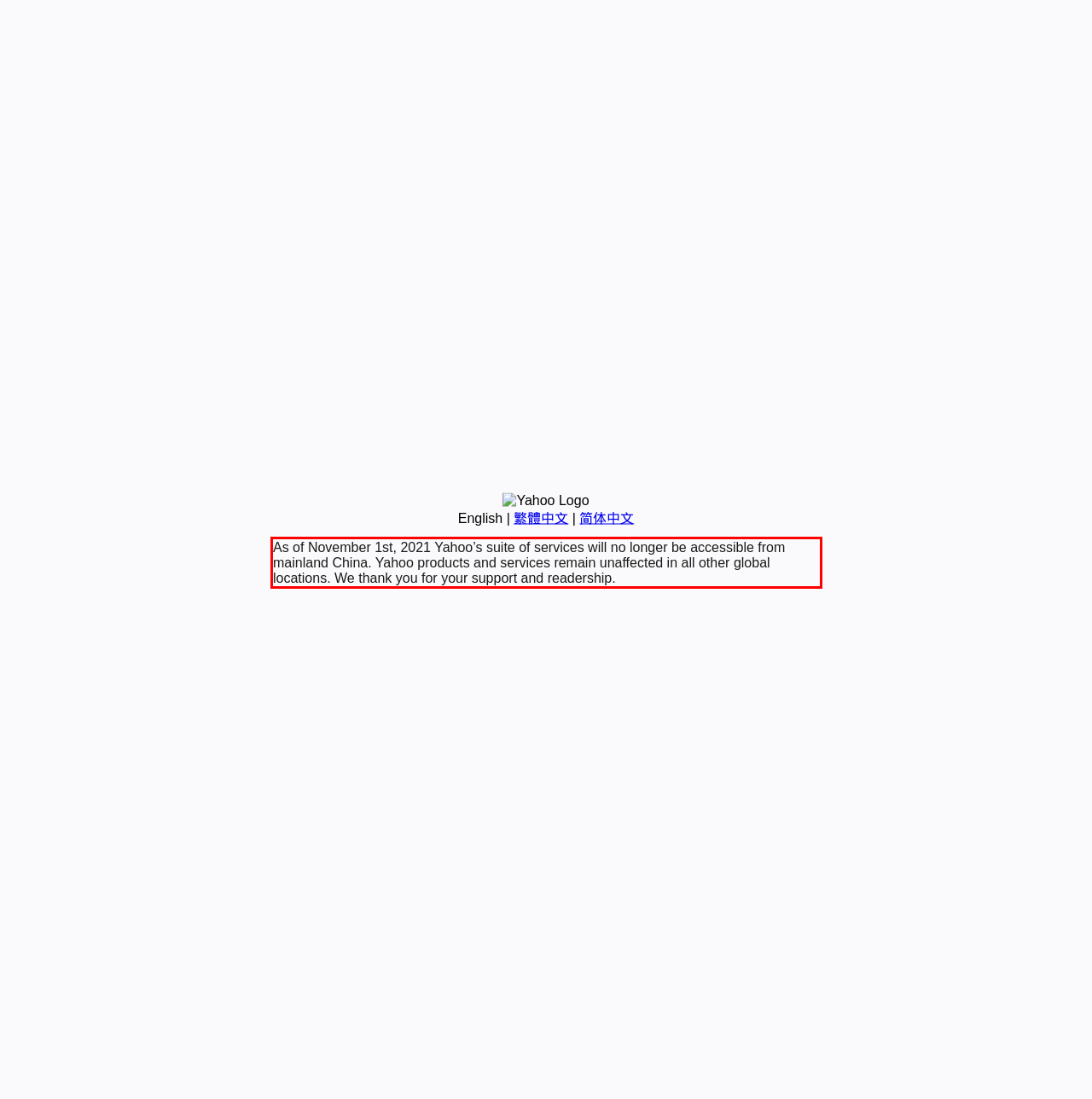You have a screenshot with a red rectangle around a UI element. Recognize and extract the text within this red bounding box using OCR.

As of November 1st, 2021 Yahoo’s suite of services will no longer be accessible from mainland China. Yahoo products and services remain unaffected in all other global locations. We thank you for your support and readership.